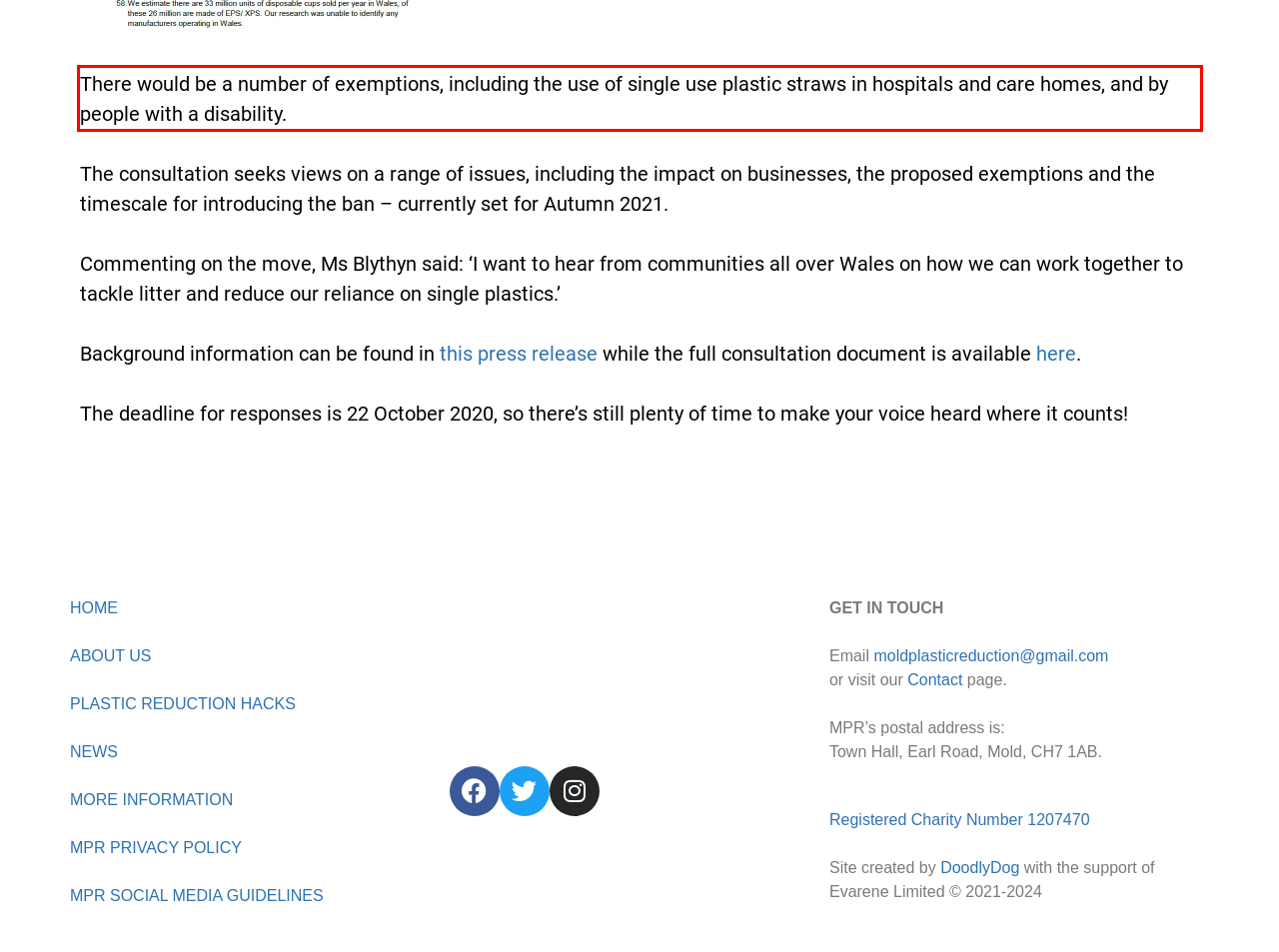Inspect the webpage screenshot that has a red bounding box and use OCR technology to read and display the text inside the red bounding box.

There would be a number of exemptions, including the use of single use plastic straws in hospitals and care homes, and by people with a disability.